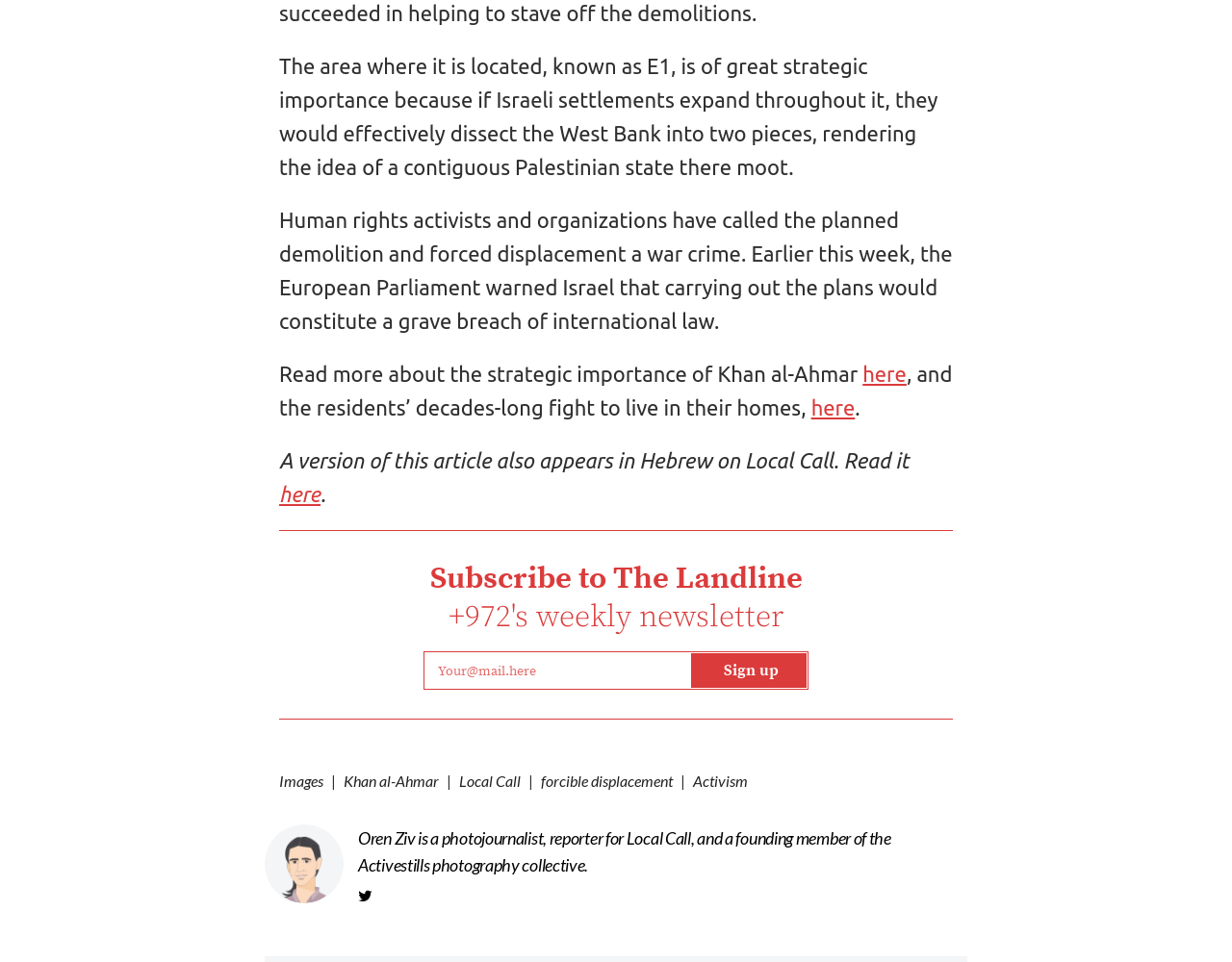What is the warning given by the European Parliament to Israel?
Answer the question with a thorough and detailed explanation.

The question is asking about the warning given by the European Parliament to Israel, which is mentioned in the second StaticText element. According to the text, the European Parliament warned Israel that carrying out the plans would constitute a grave breach of international law.